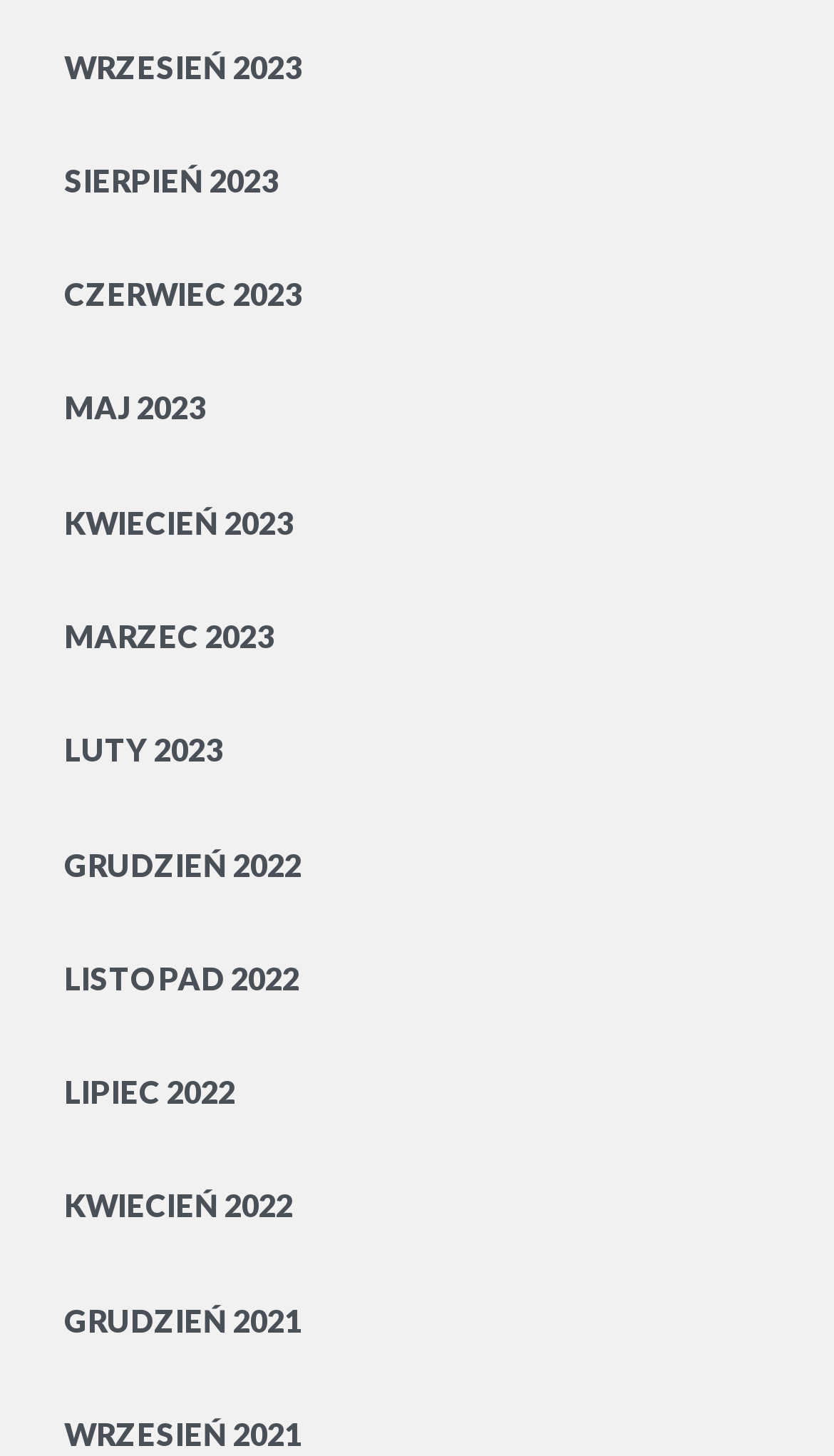Please find the bounding box coordinates of the section that needs to be clicked to achieve this instruction: "Browse MAJ 2023".

[0.077, 0.243, 0.246, 0.321]